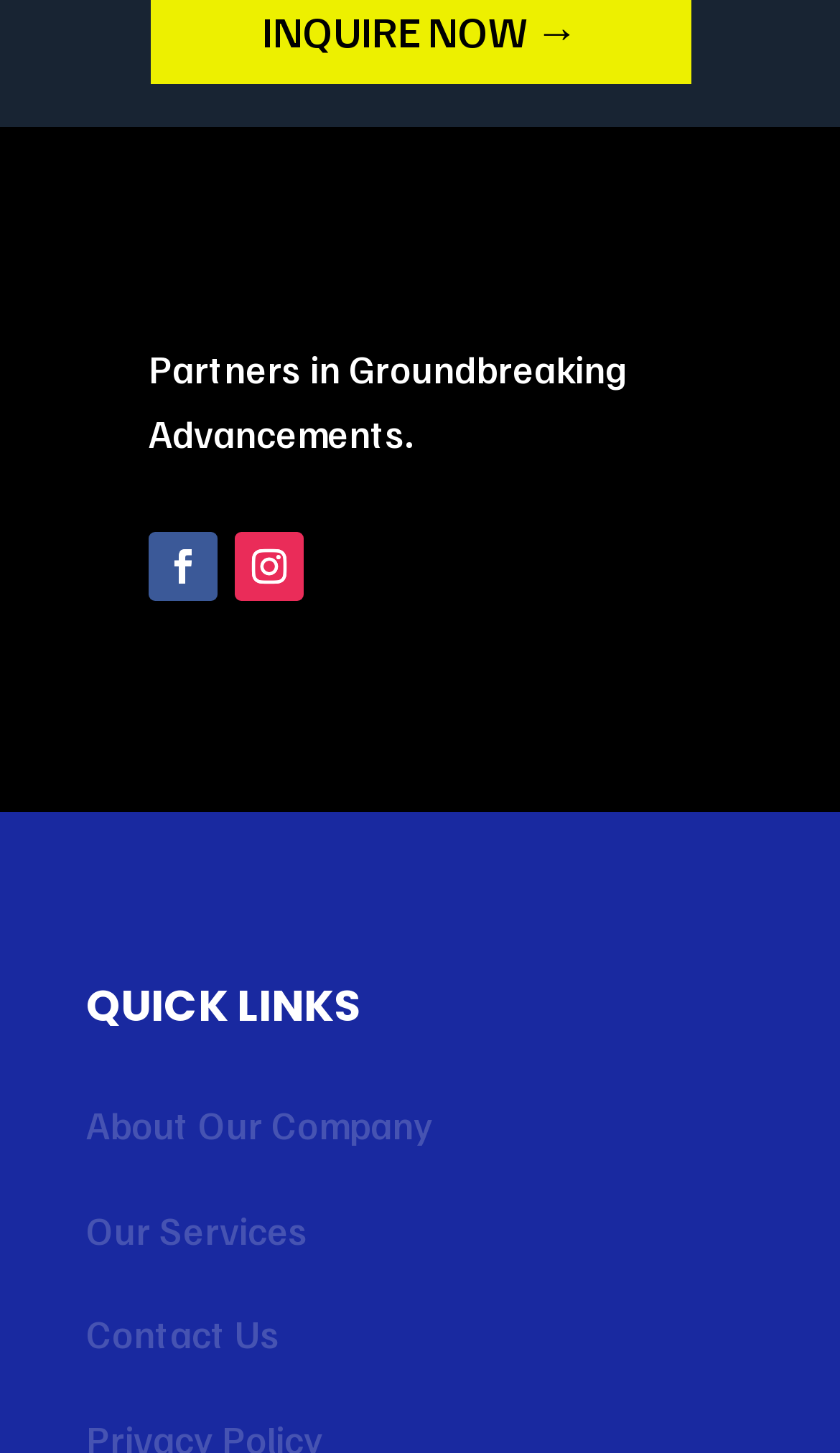Determine the bounding box coordinates (top-left x, top-left y, bottom-right x, bottom-right y) of the UI element described in the following text: About Our Company

[0.103, 0.757, 0.515, 0.79]